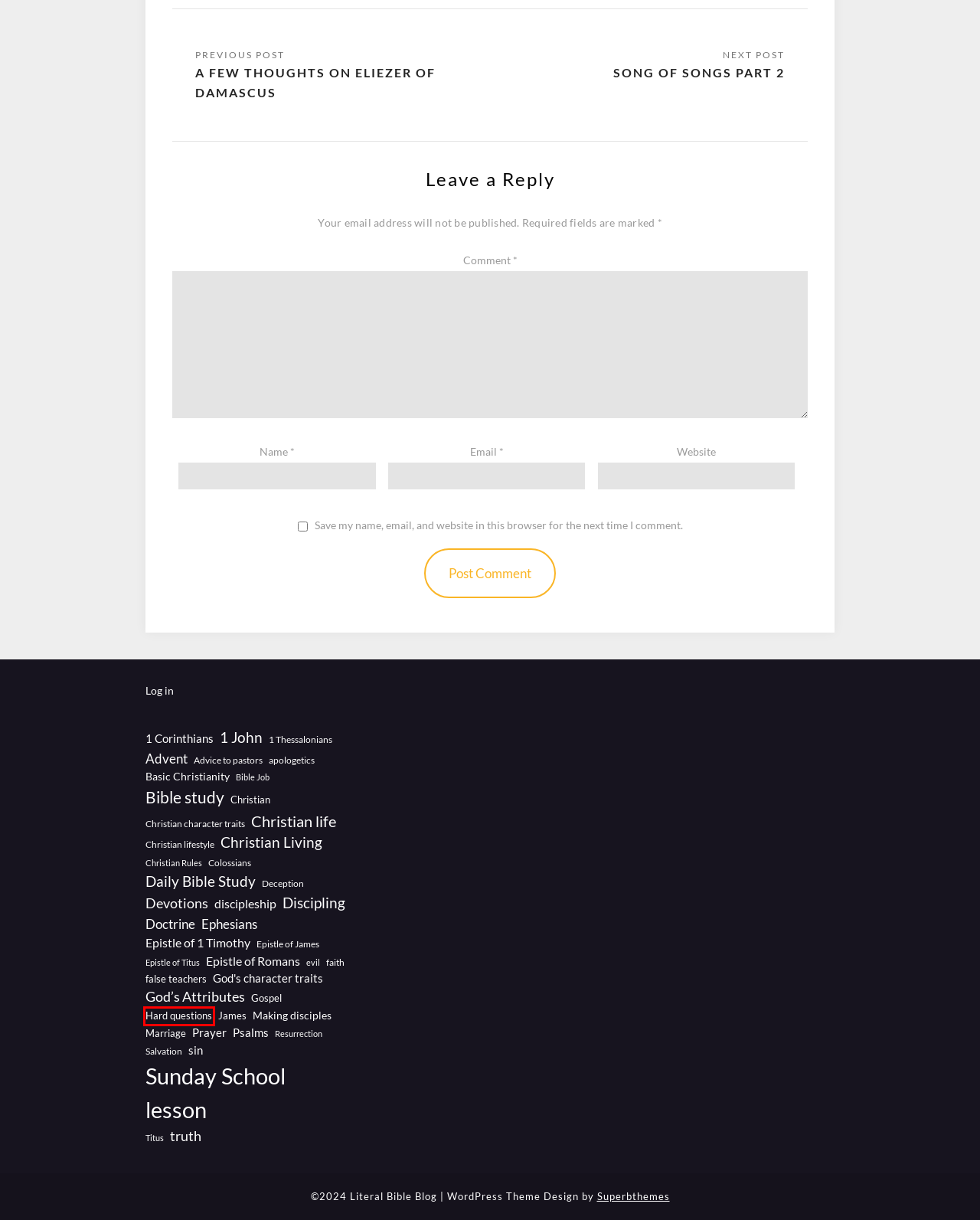Inspect the screenshot of a webpage with a red rectangle bounding box. Identify the webpage description that best corresponds to the new webpage after clicking the element inside the bounding box. Here are the candidates:
A. Hard questions – Literal Bible Blog
B. God’s Attributes – Literal Bible Blog
C. Sunday School lesson – Literal Bible Blog
D. Devotions – Literal Bible Blog
E. faith – Literal Bible Blog
F. 1 Thessalonians – Literal Bible Blog
G. God’s character traits – Literal Bible Blog
H. Daily Bible Study – Literal Bible Blog

A